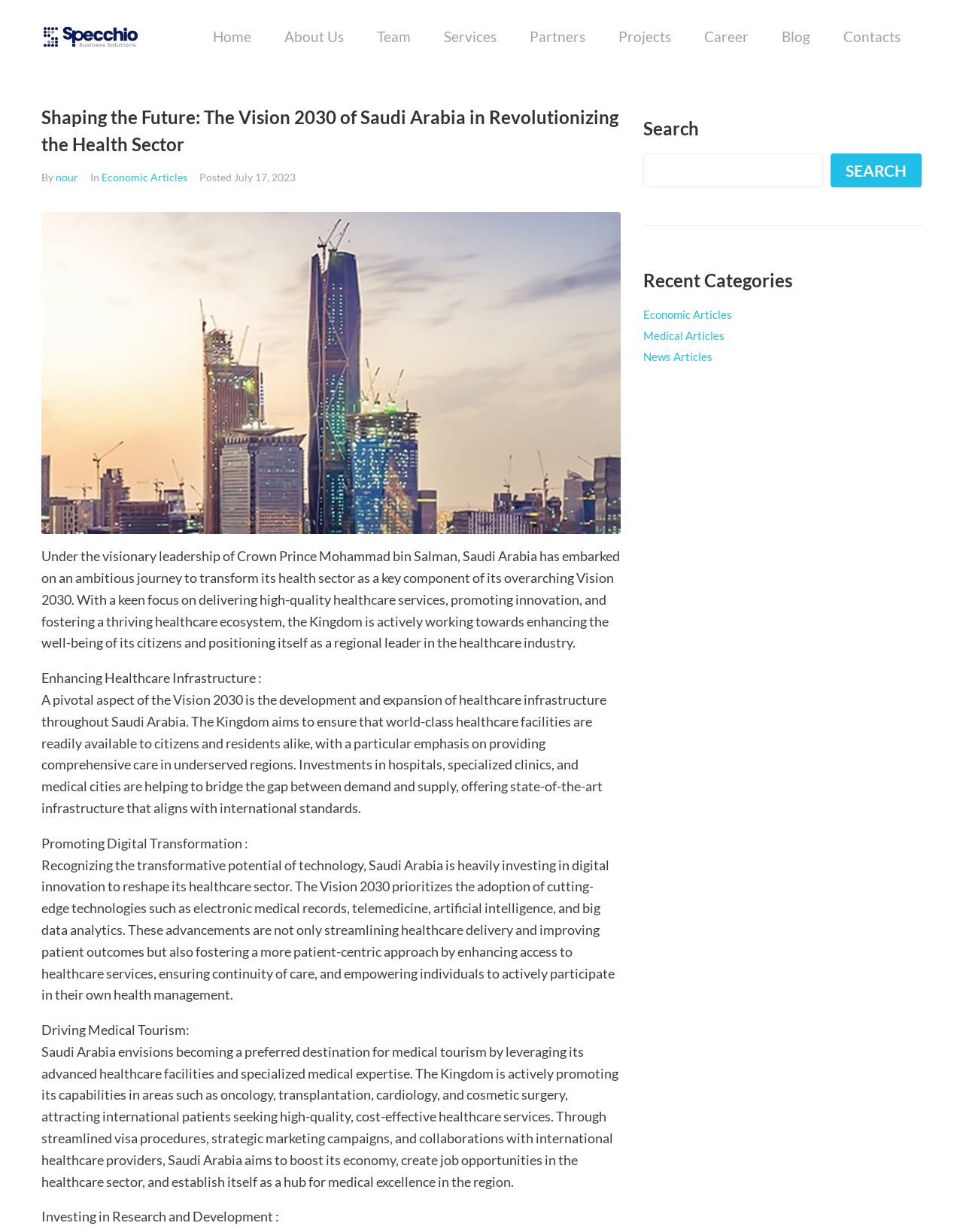Please find and report the bounding box coordinates of the element to click in order to perform the following action: "Search for something". The coordinates should be expressed as four float numbers between 0 and 1, in the format [left, top, right, bottom].

[0.668, 0.125, 0.957, 0.152]